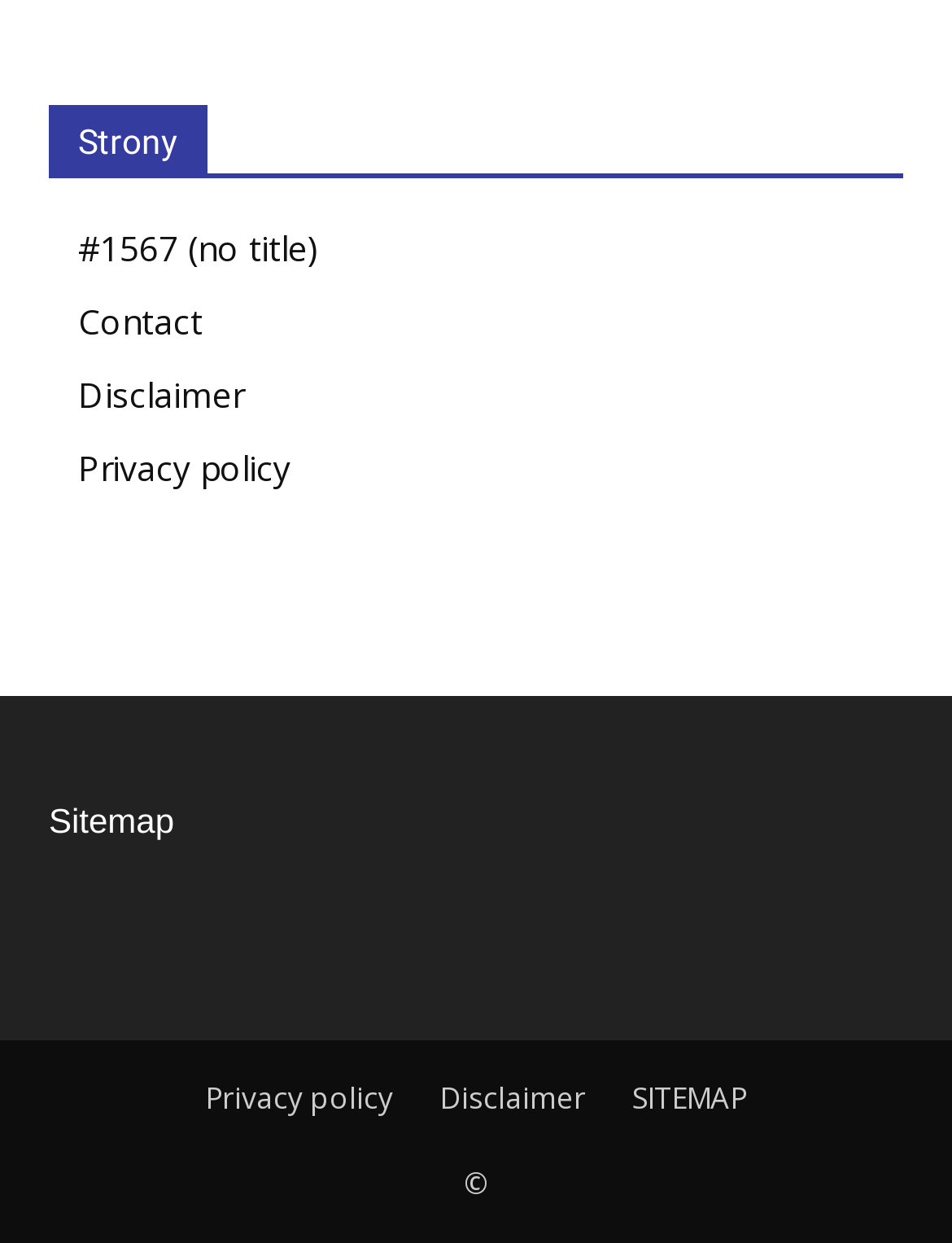From the webpage screenshot, predict the bounding box coordinates (top-left x, top-left y, bottom-right x, bottom-right y) for the UI element described here: Huawei Y9 Prime

None